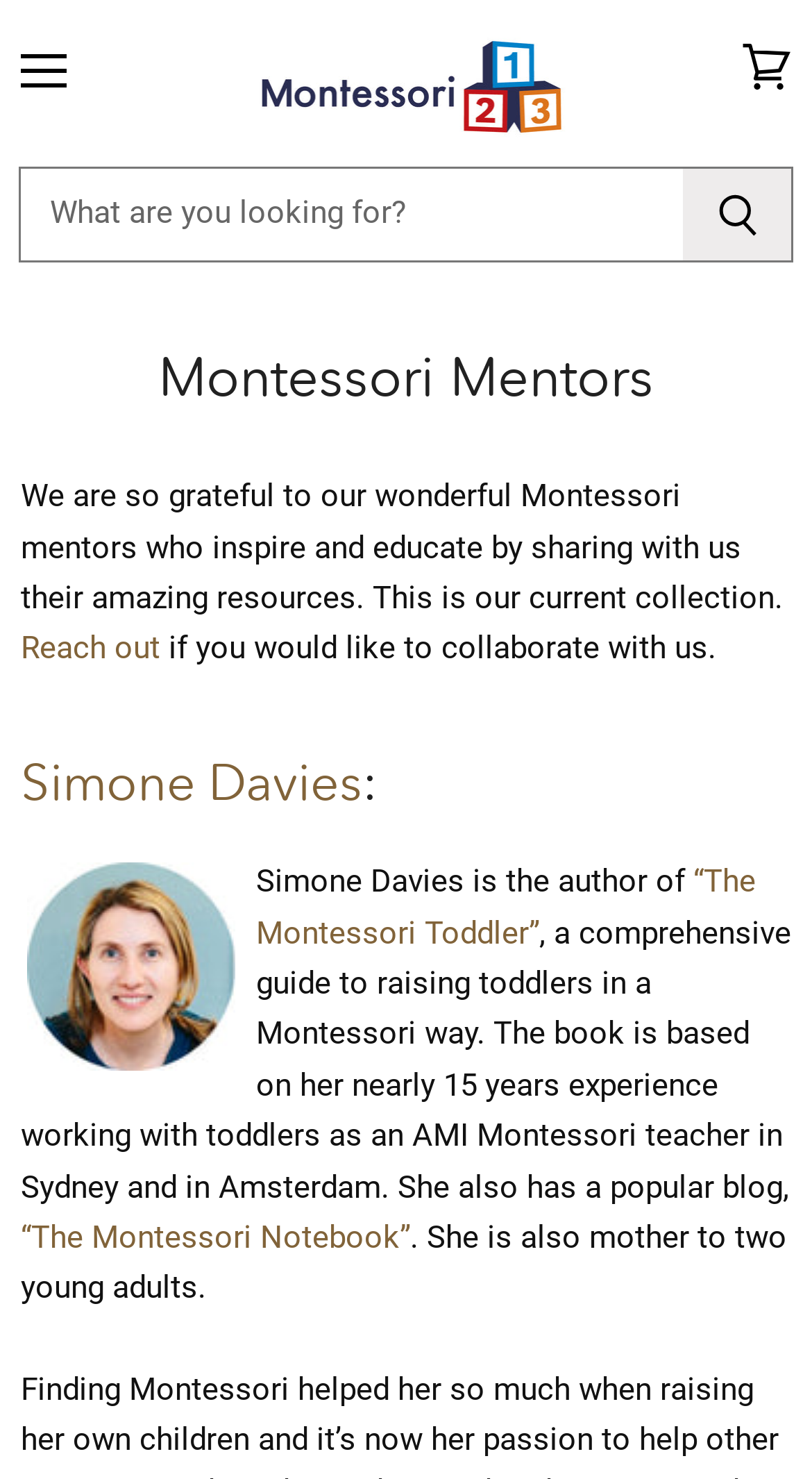Locate the bounding box coordinates of the element I should click to achieve the following instruction: "Click on the 'Menu' link".

[0.0, 0.014, 0.108, 0.079]